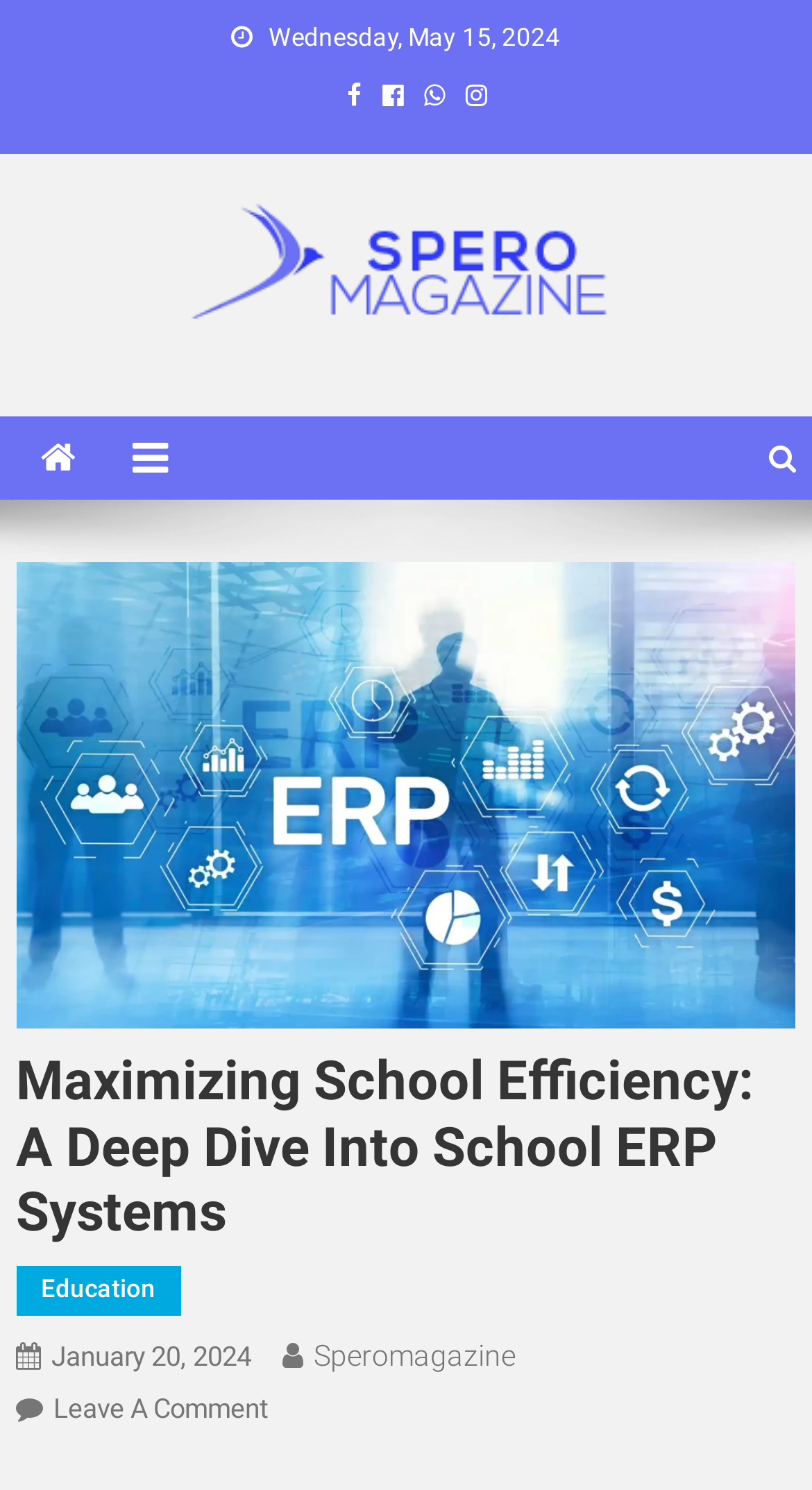What is the date of the article?
Using the screenshot, give a one-word or short phrase answer.

May 15, 2024